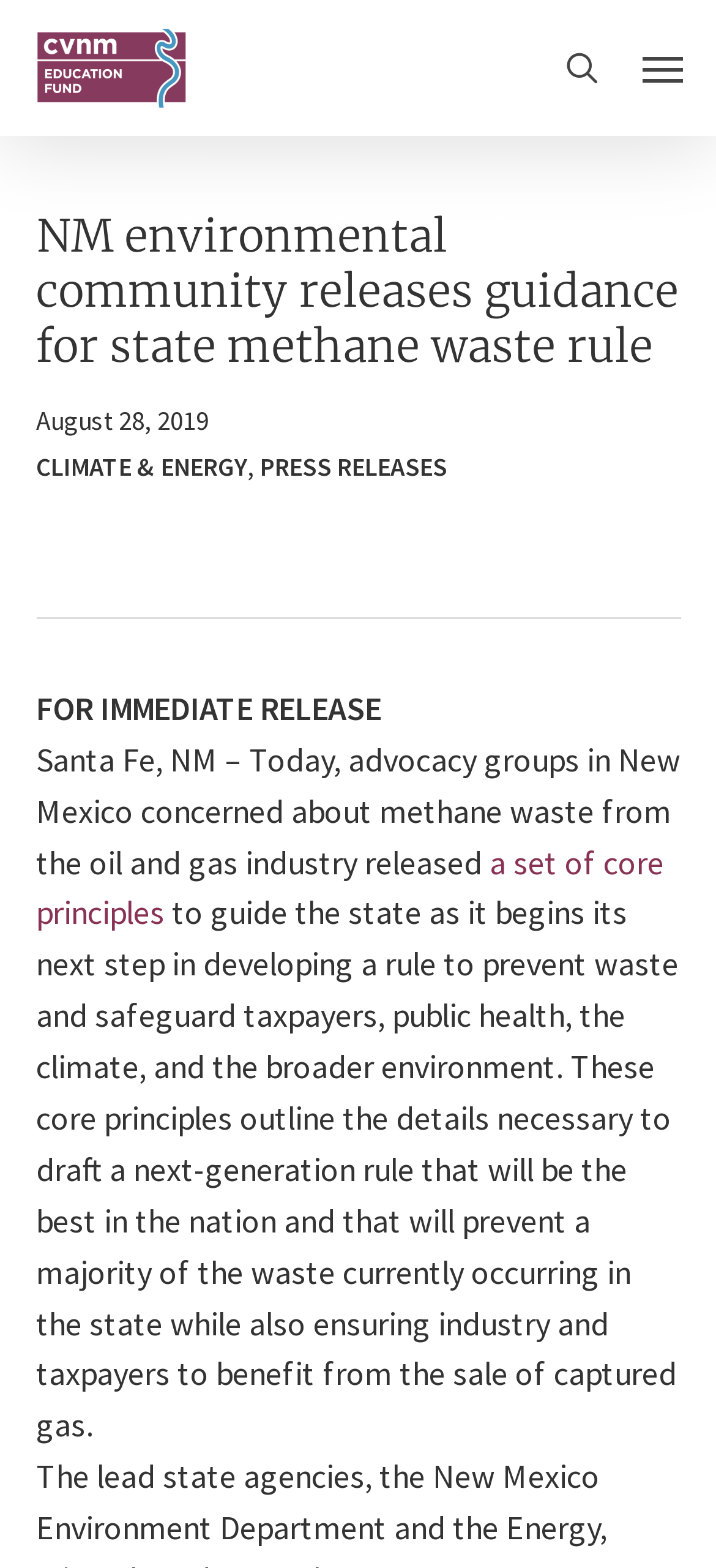Extract the bounding box coordinates of the UI element described by: "a set of core principles". The coordinates should include four float numbers ranging from 0 to 1, e.g., [left, top, right, bottom].

[0.05, 0.536, 0.927, 0.596]